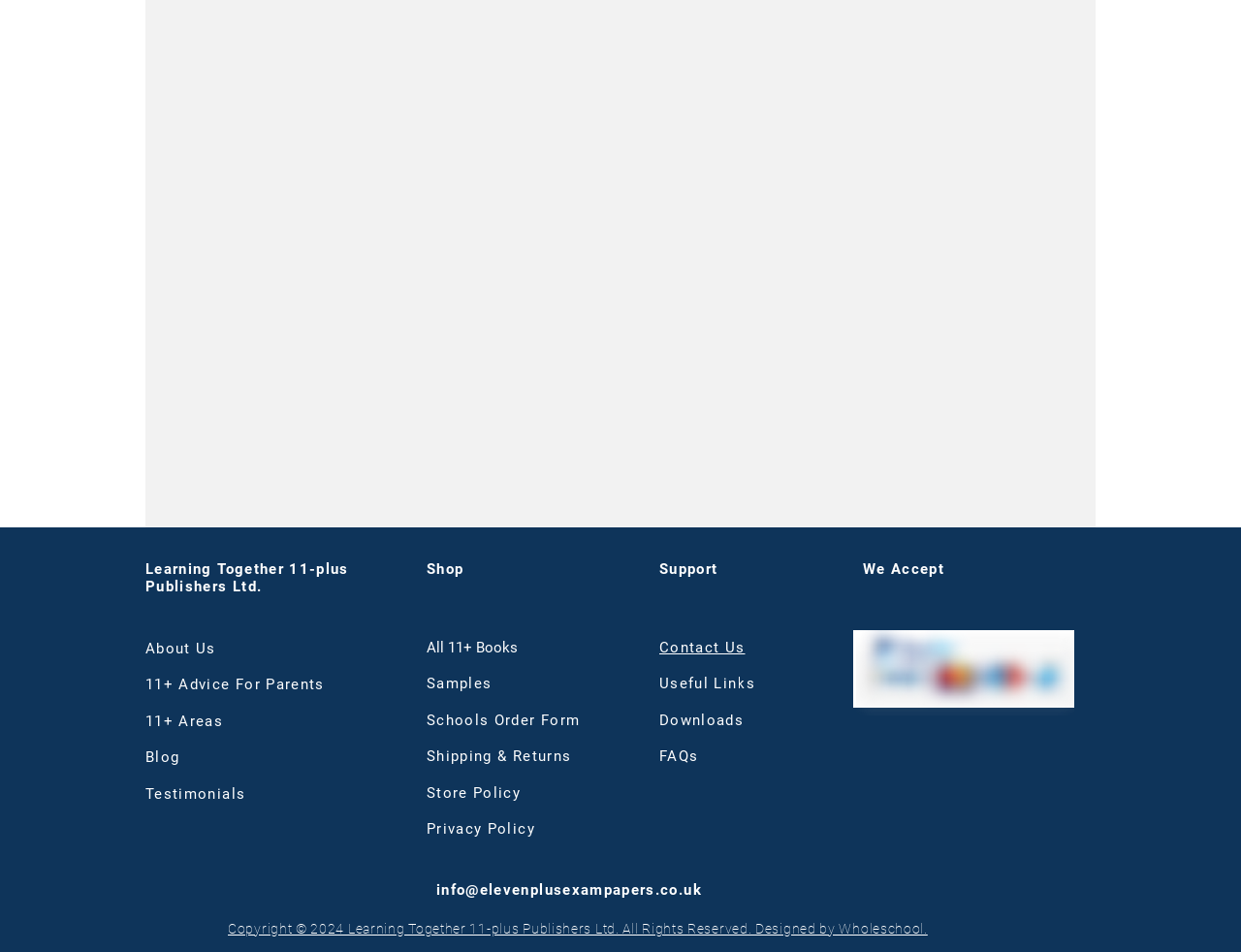Please answer the following question using a single word or phrase: 
What is the name of the company?

Learning Together 11-plus Publishers Ltd.